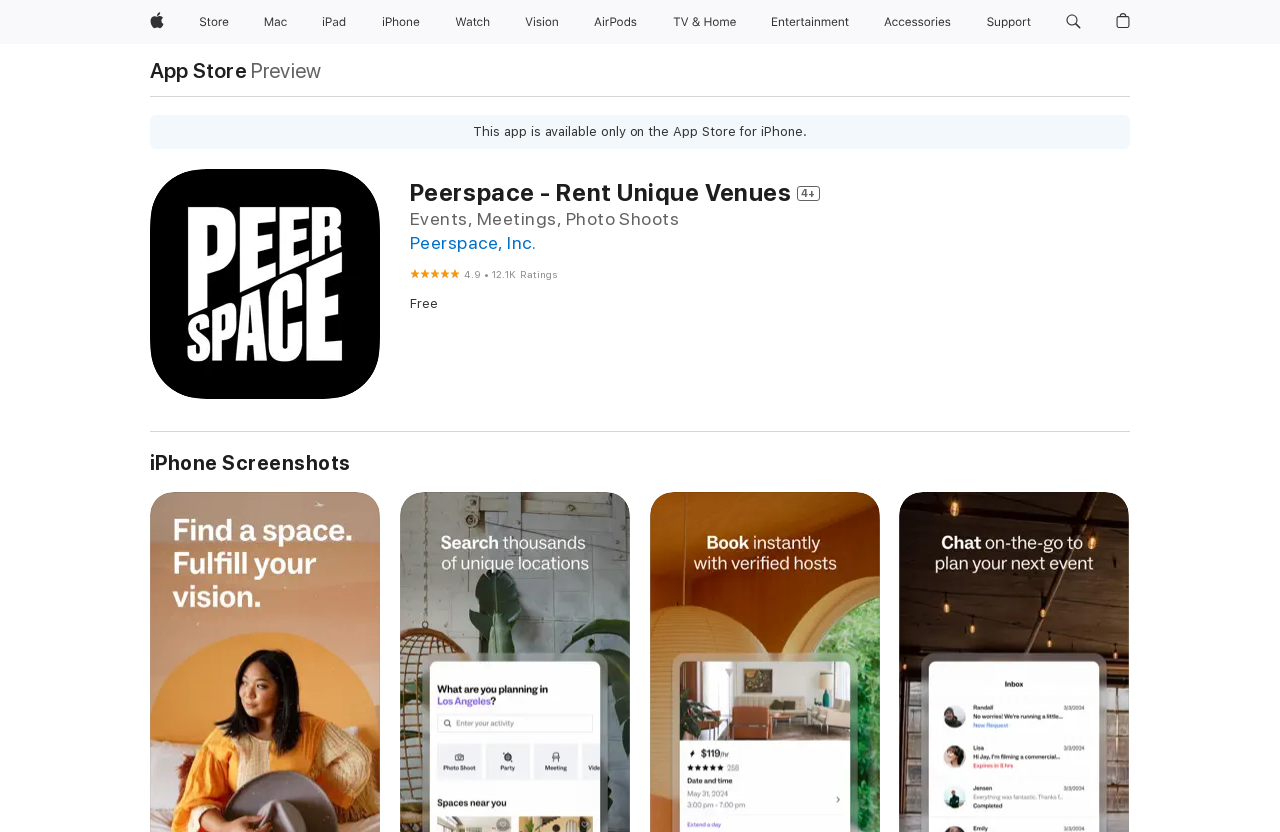Please locate the bounding box coordinates of the element that should be clicked to achieve the given instruction: "Explore iPhone Screenshots".

[0.117, 0.542, 0.883, 0.571]